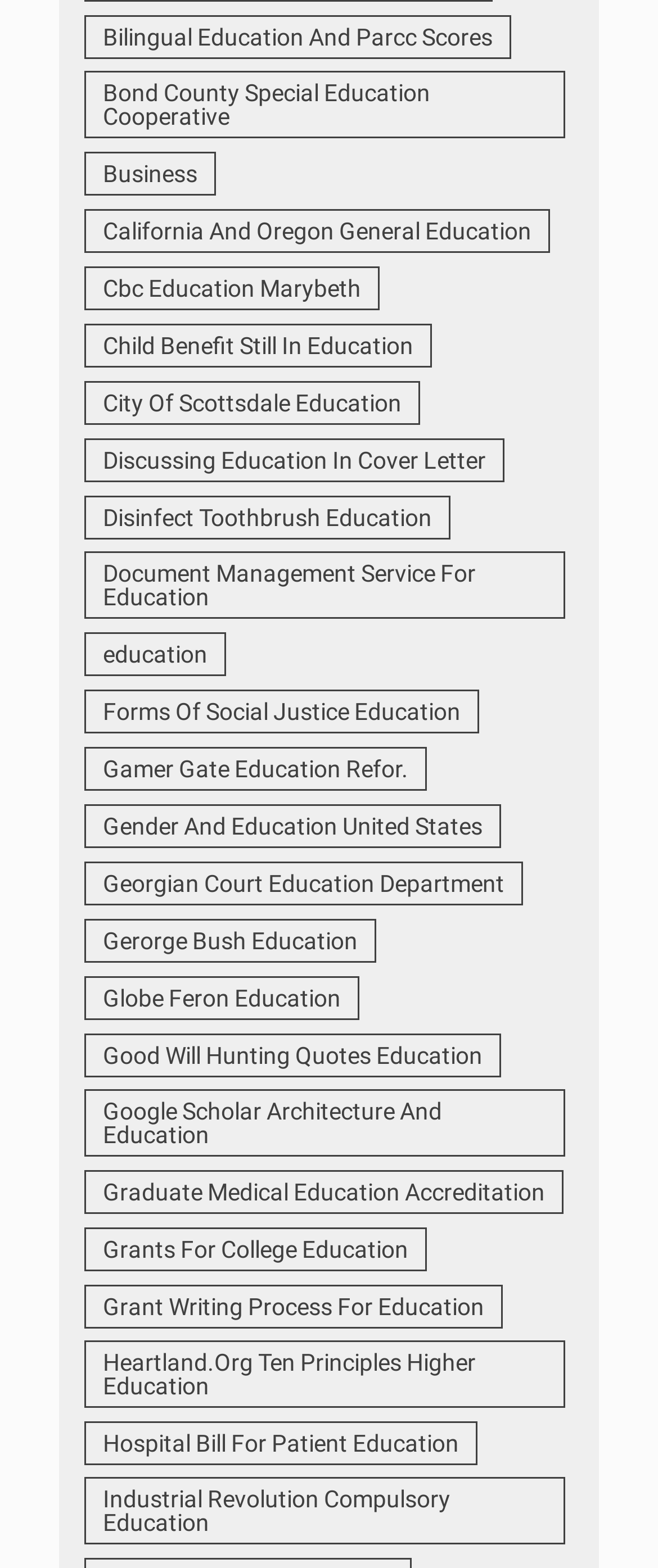Use a single word or phrase to answer the question: 
What is the main topic of this webpage?

Education